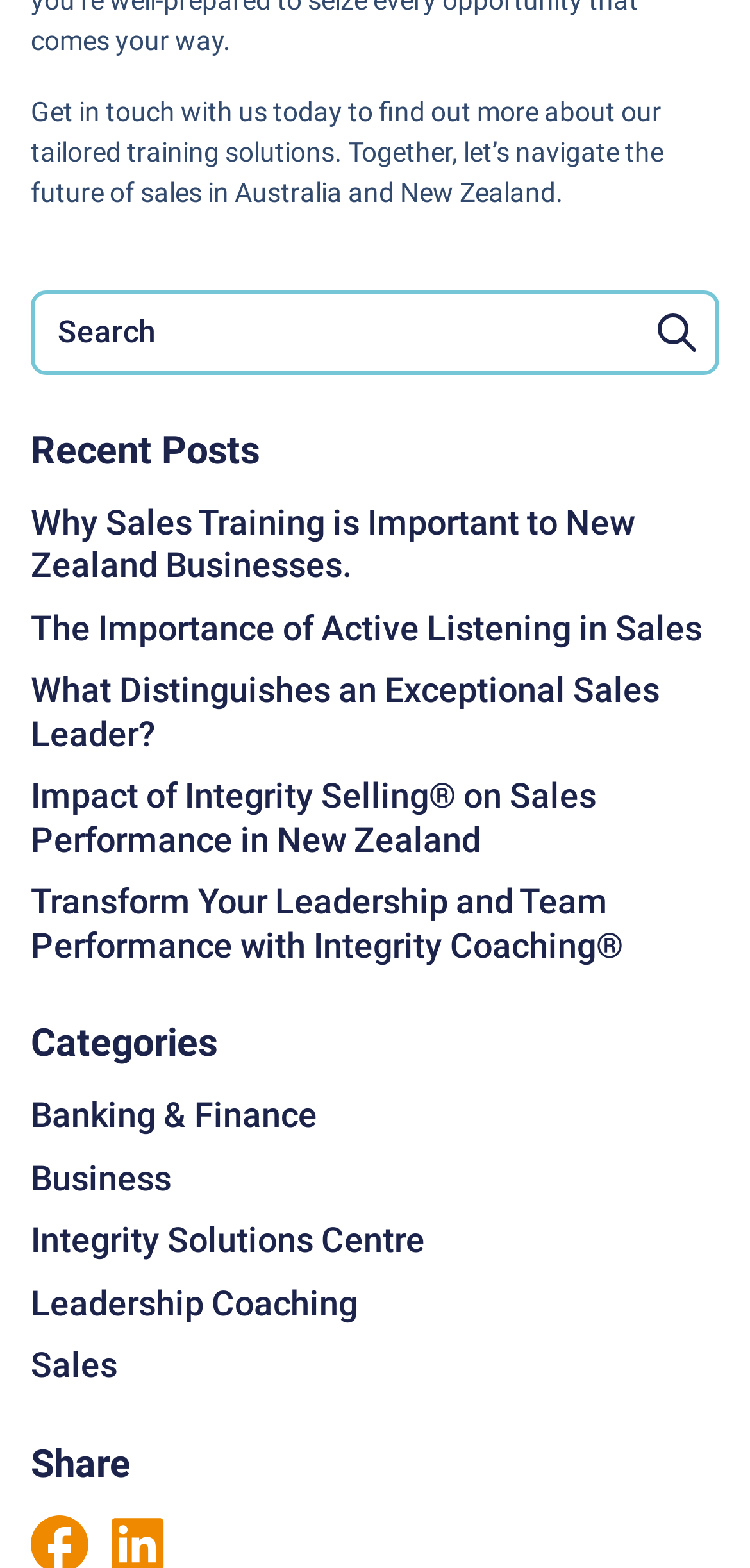How many recent posts are listed on the webpage?
Answer the question with a single word or phrase by looking at the picture.

5